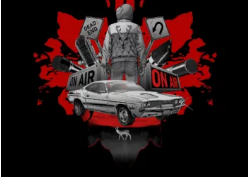What does the 'ON AIR' sign on the microphones imply?
Please look at the screenshot and answer using one word or phrase.

Broadcasting or media theme